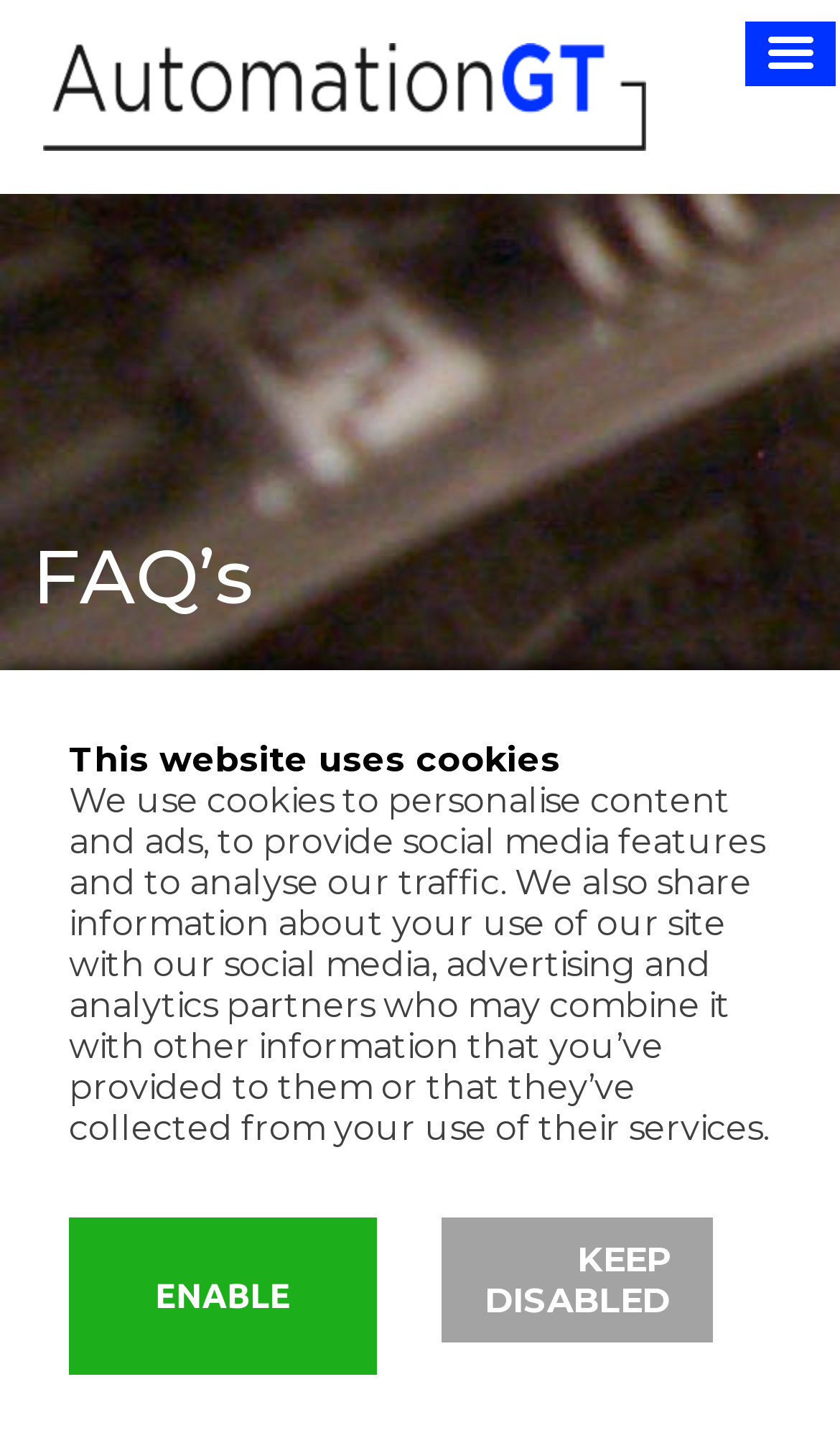What is the purpose of the button on the webpage?
Craft a detailed and extensive response to the question.

The webpage contains a button element with the text 'ENABLE', which is likely related to enabling cookies on the webpage. This is supported by the nearby text that mentions cookies and their usage on the website.